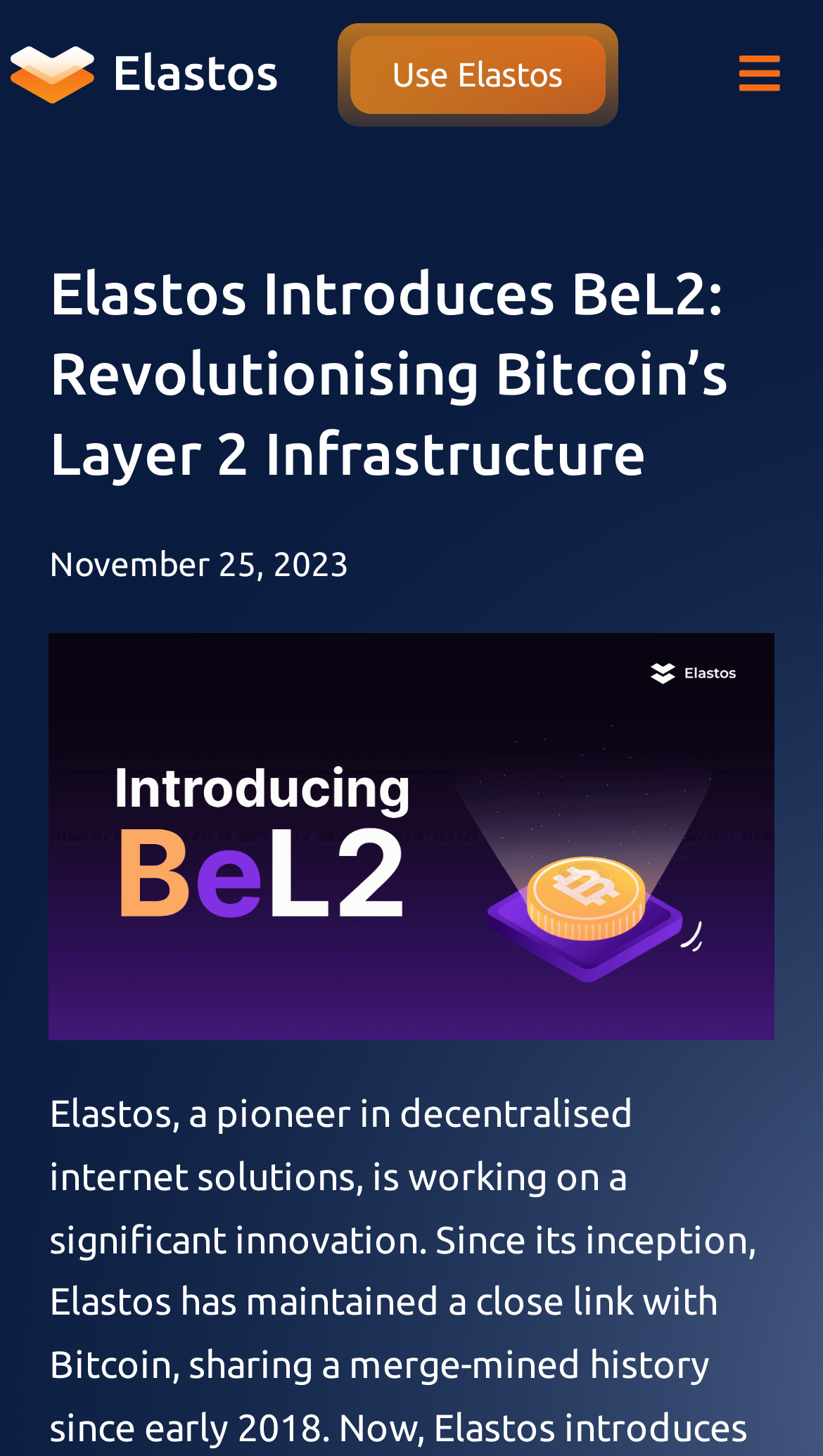Provide a single word or phrase to answer the given question: 
What is the action suggested by the 'Use Elastos' link?

To use Elastos